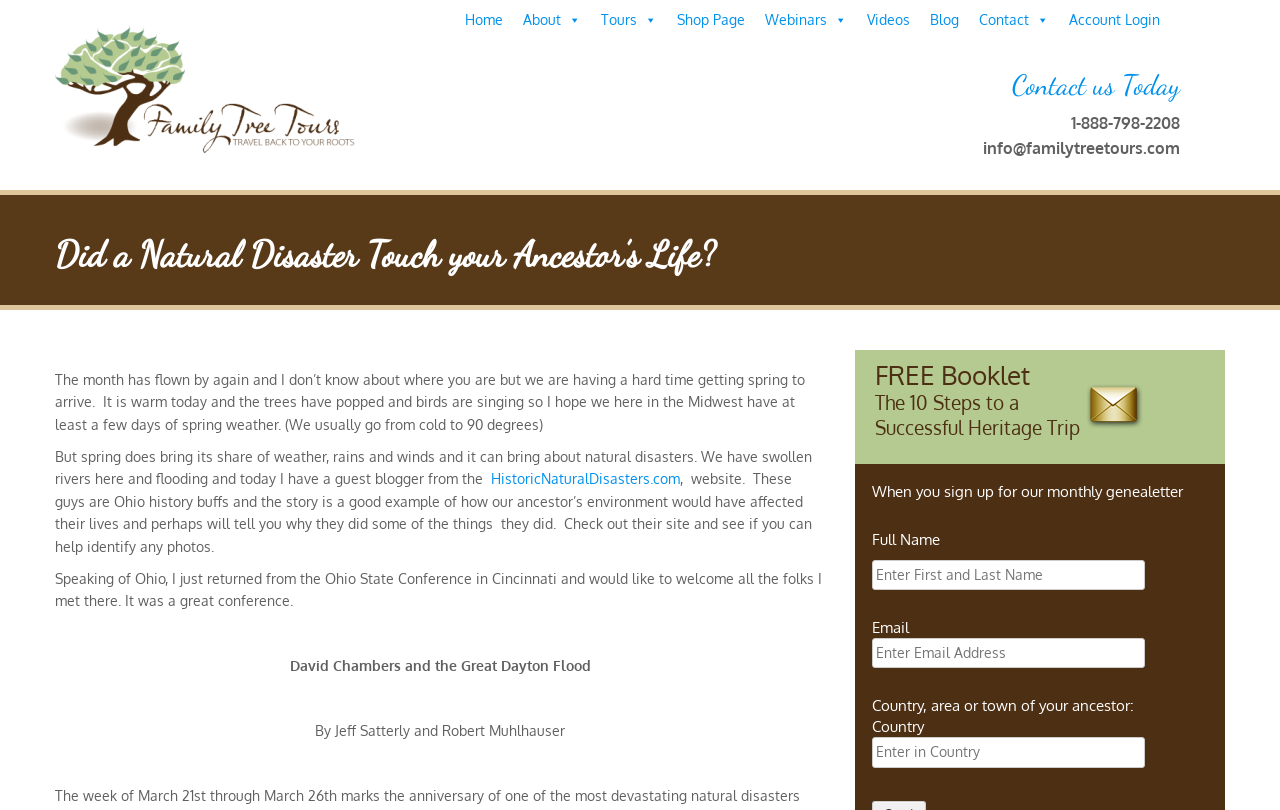Please examine the image and provide a detailed answer to the question: Who wrote the article about David Chambers and the Great Dayton Flood?

I found the authors' names by reading the static text element with the content 'By Jeff Satterly and Robert Muhlhauser'.